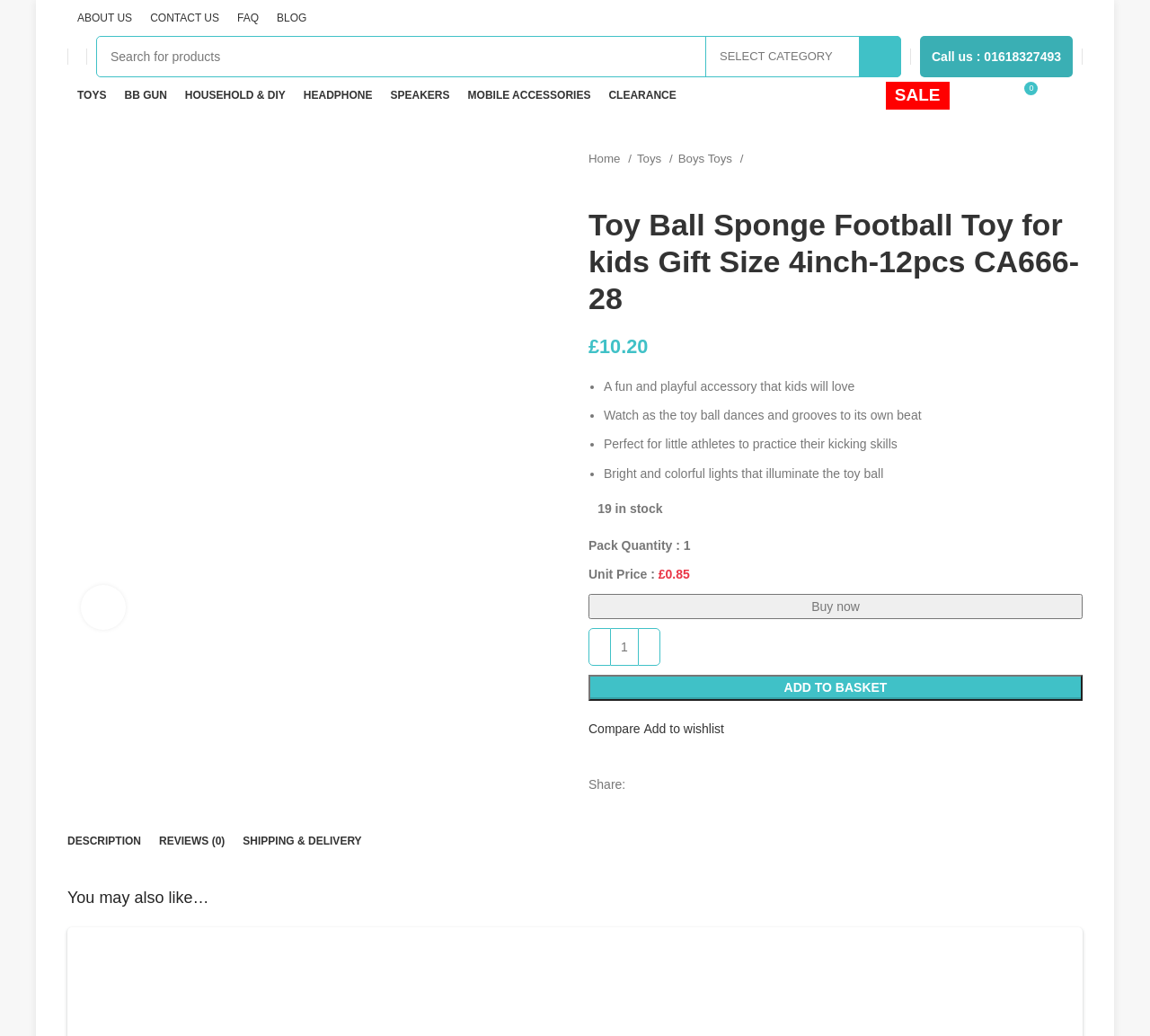What is the name of the company?
Could you answer the question in a detailed manner, providing as much information as possible?

The name of the company can be found in the site logo section, where it is listed as SDMAX Toy Wholesalers UK.